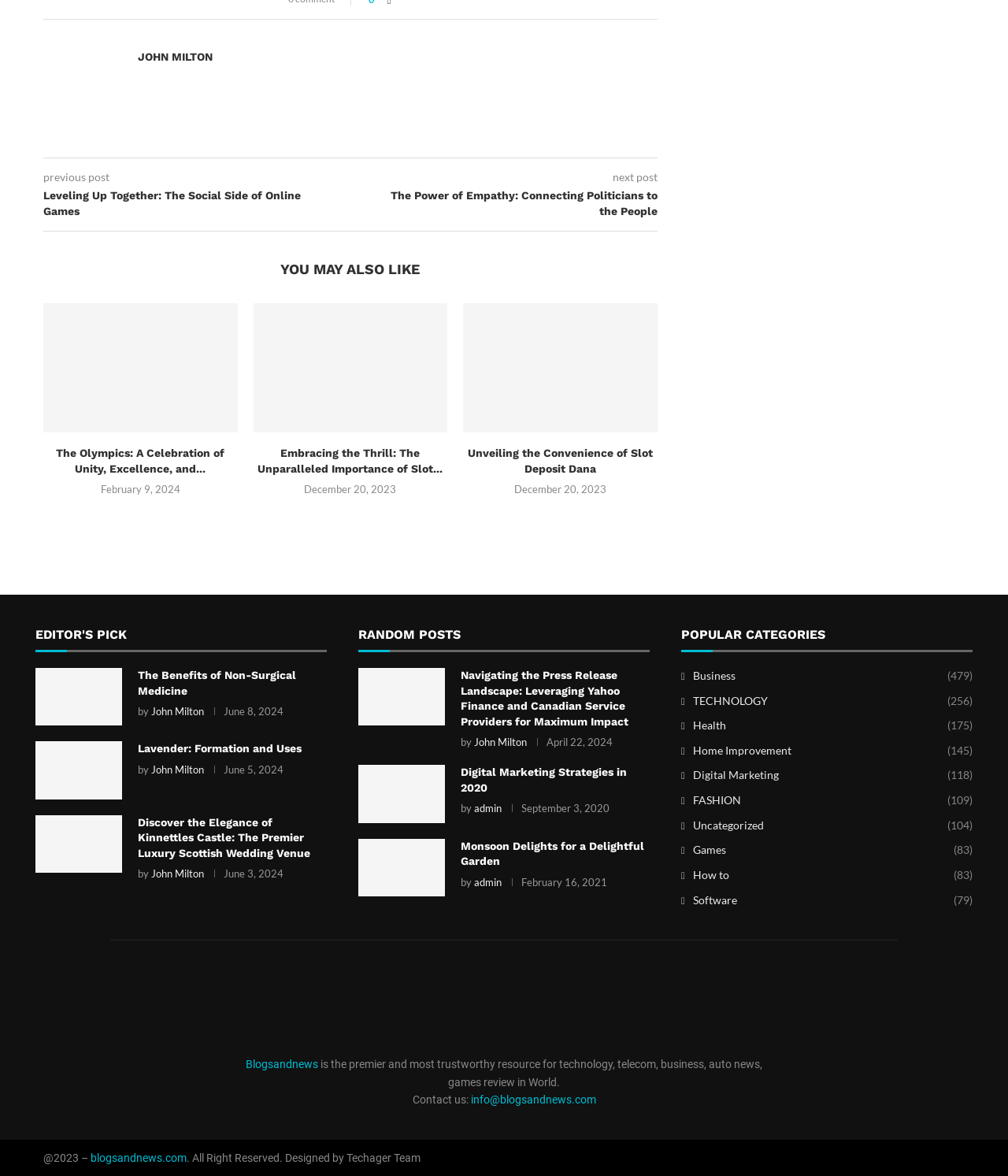What is the purpose of the website? From the image, respond with a single word or brief phrase.

Technology, telecom, business, auto news, games review